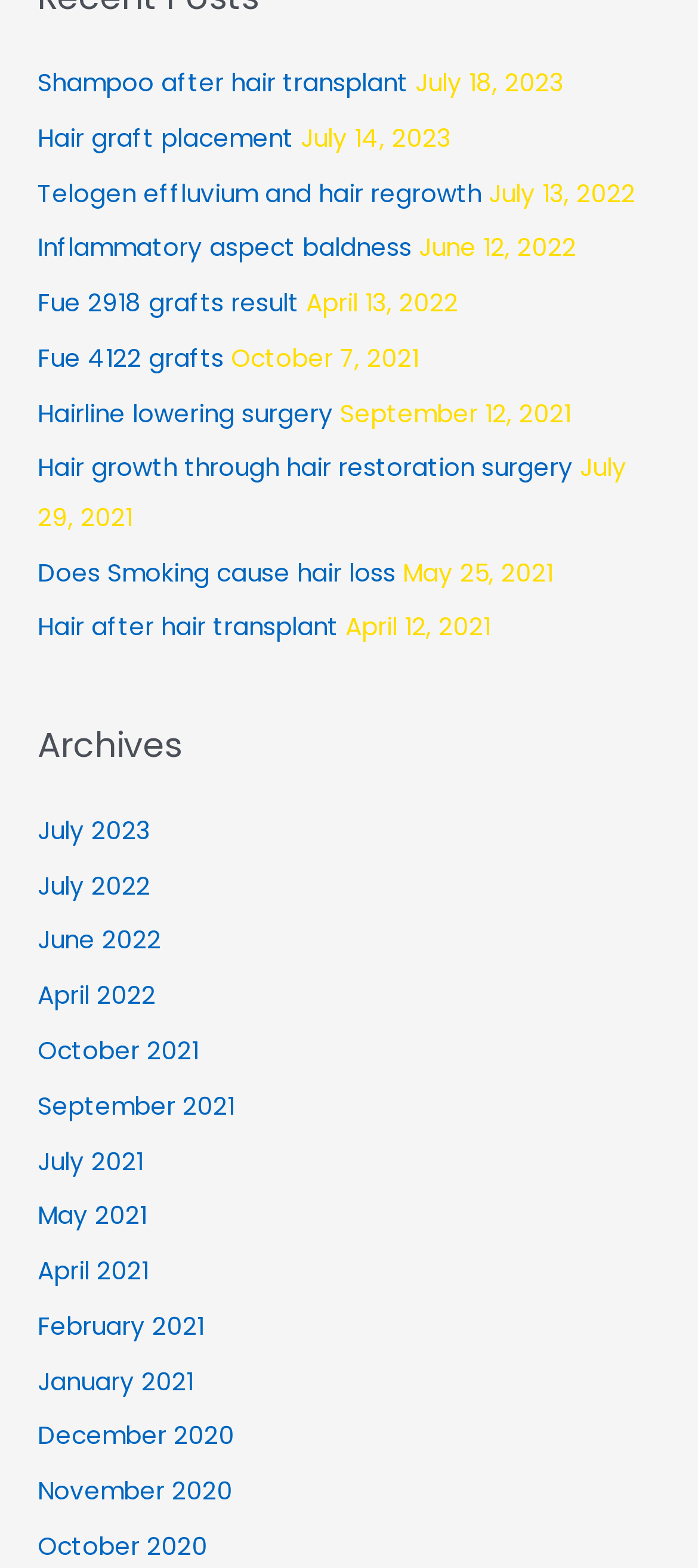How many posts are there in July 2023?
Please answer the question with a detailed response using the information from the screenshot.

I looked at the 'Archives' section and found the link 'July 2023', then I went back to the 'Recent Posts' section and found one post with the date 'July 18, 2023', so there is one post in July 2023.